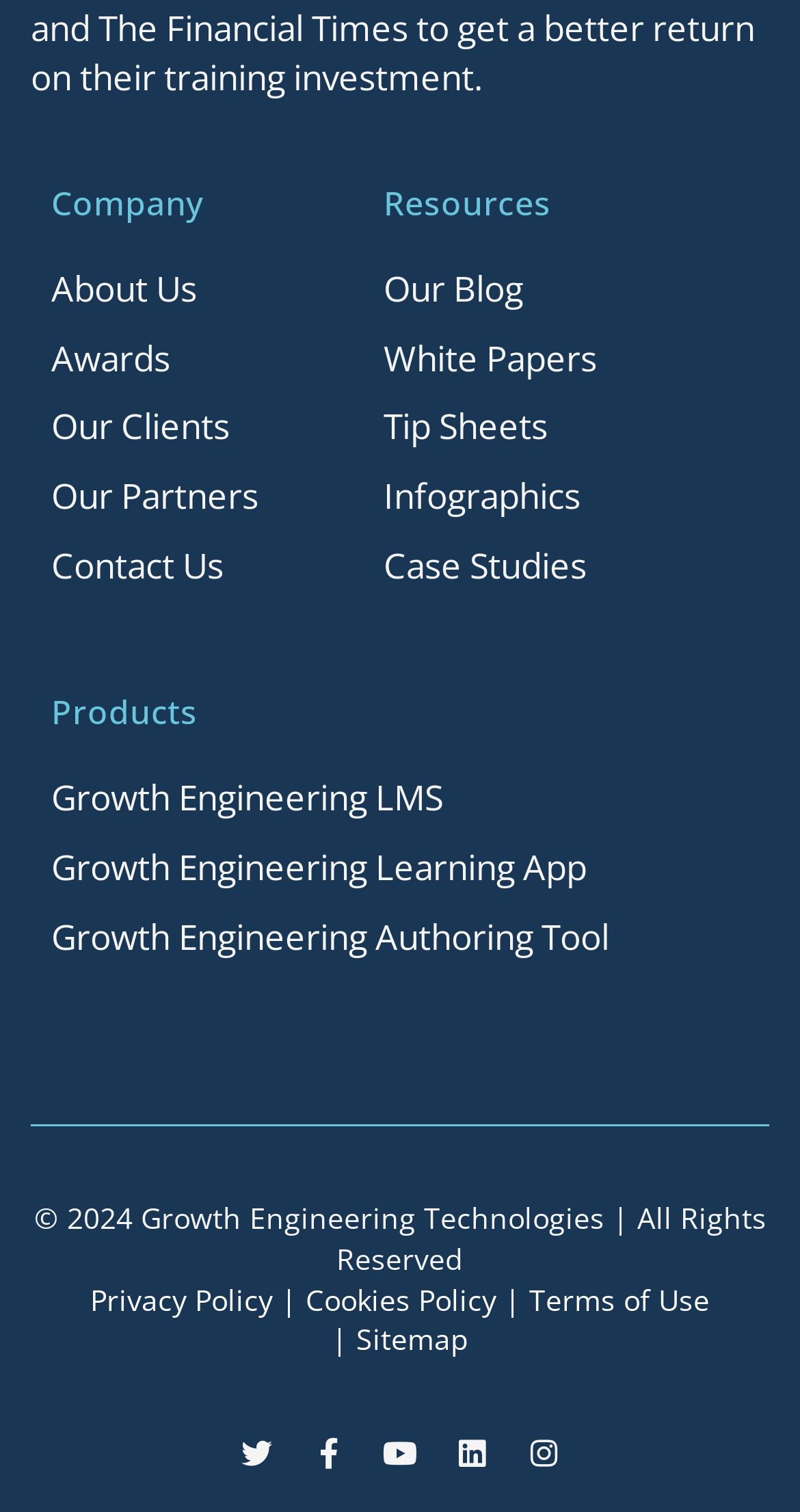What is the company name?
Please answer the question with as much detail as possible using the screenshot.

The company name can be inferred from the links and headings on the webpage, particularly the 'Growth Engineering LMS' link under the 'Products' heading, and the '© 2024 Growth Engineering Technologies | All Rights Reserved' copyright notice at the bottom of the page.